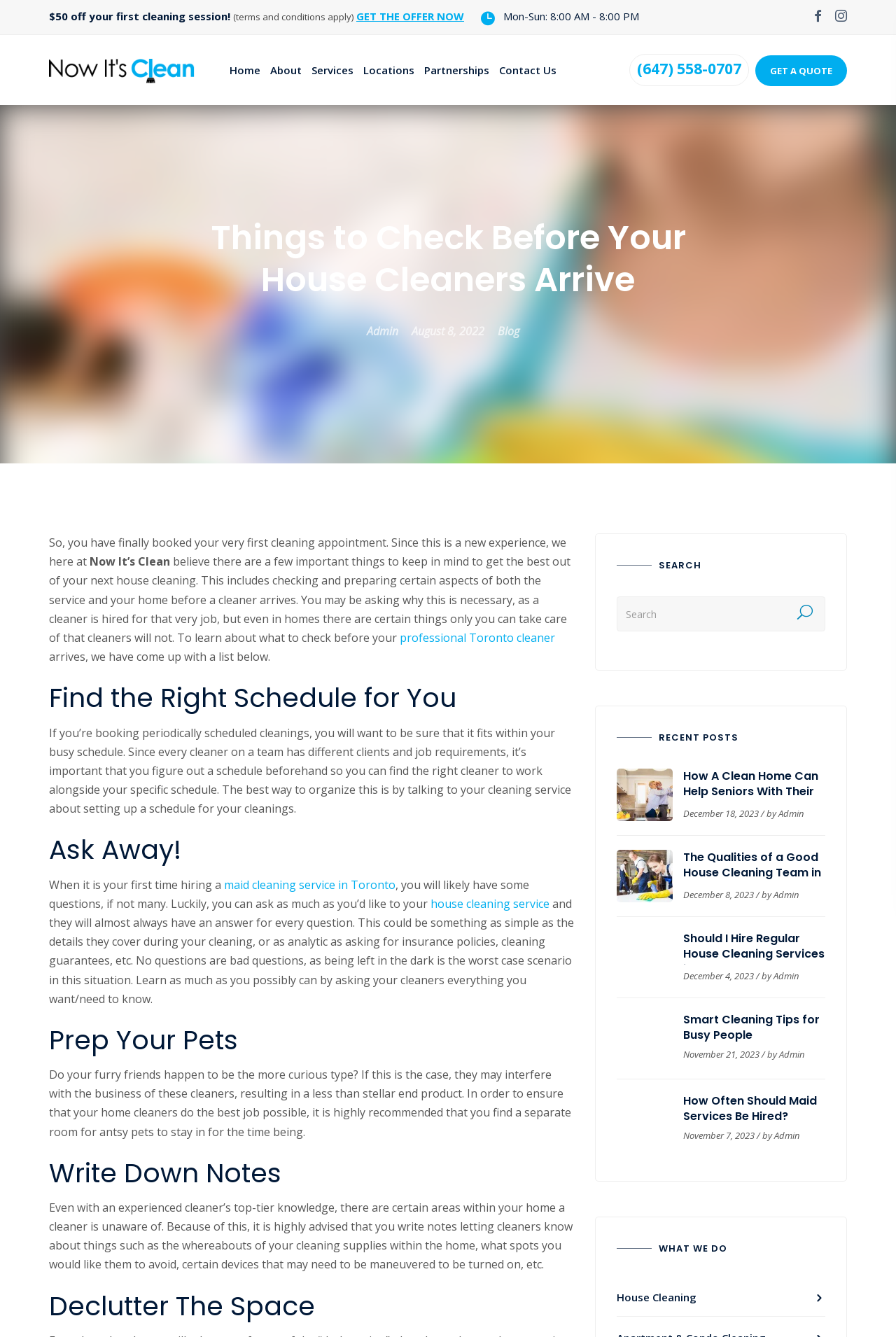Identify the coordinates of the bounding box for the element that must be clicked to accomplish the instruction: "Get $50 off your first cleaning session".

[0.398, 0.007, 0.518, 0.017]